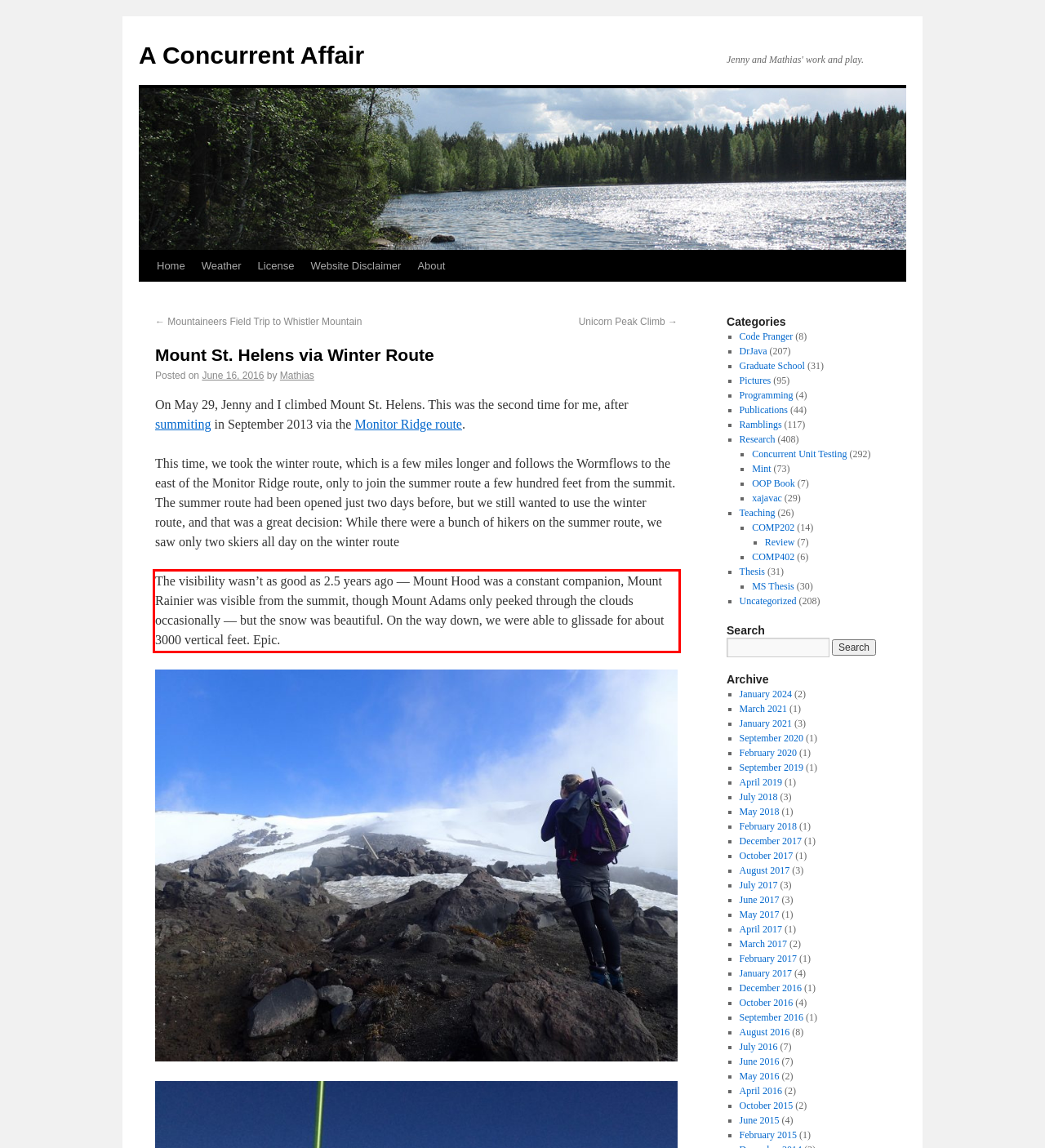Please analyze the provided webpage screenshot and perform OCR to extract the text content from the red rectangle bounding box.

The visibility wasn’t as good as 2.5 years ago — Mount Hood was a constant companion, Mount Rainier was visible from the summit, though Mount Adams only peeked through the clouds occasionally — but the snow was beautiful. On the way down, we were able to glissade for about 3000 vertical feet. Epic.